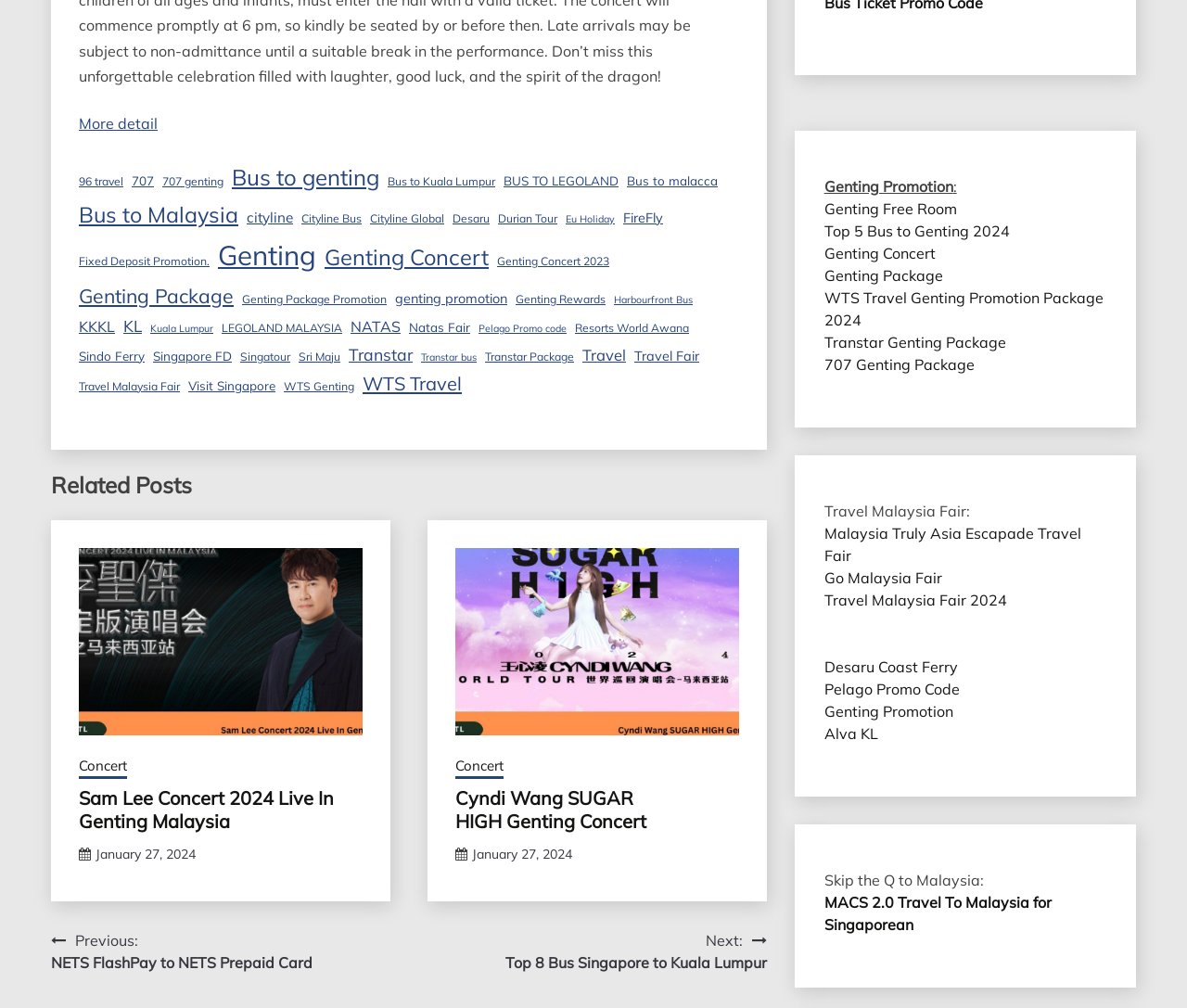Give a succinct answer to this question in a single word or phrase: 
What is the name of the concert mentioned in the second figure?

Cyndi Wang SUGAR HIGH Genting Concert